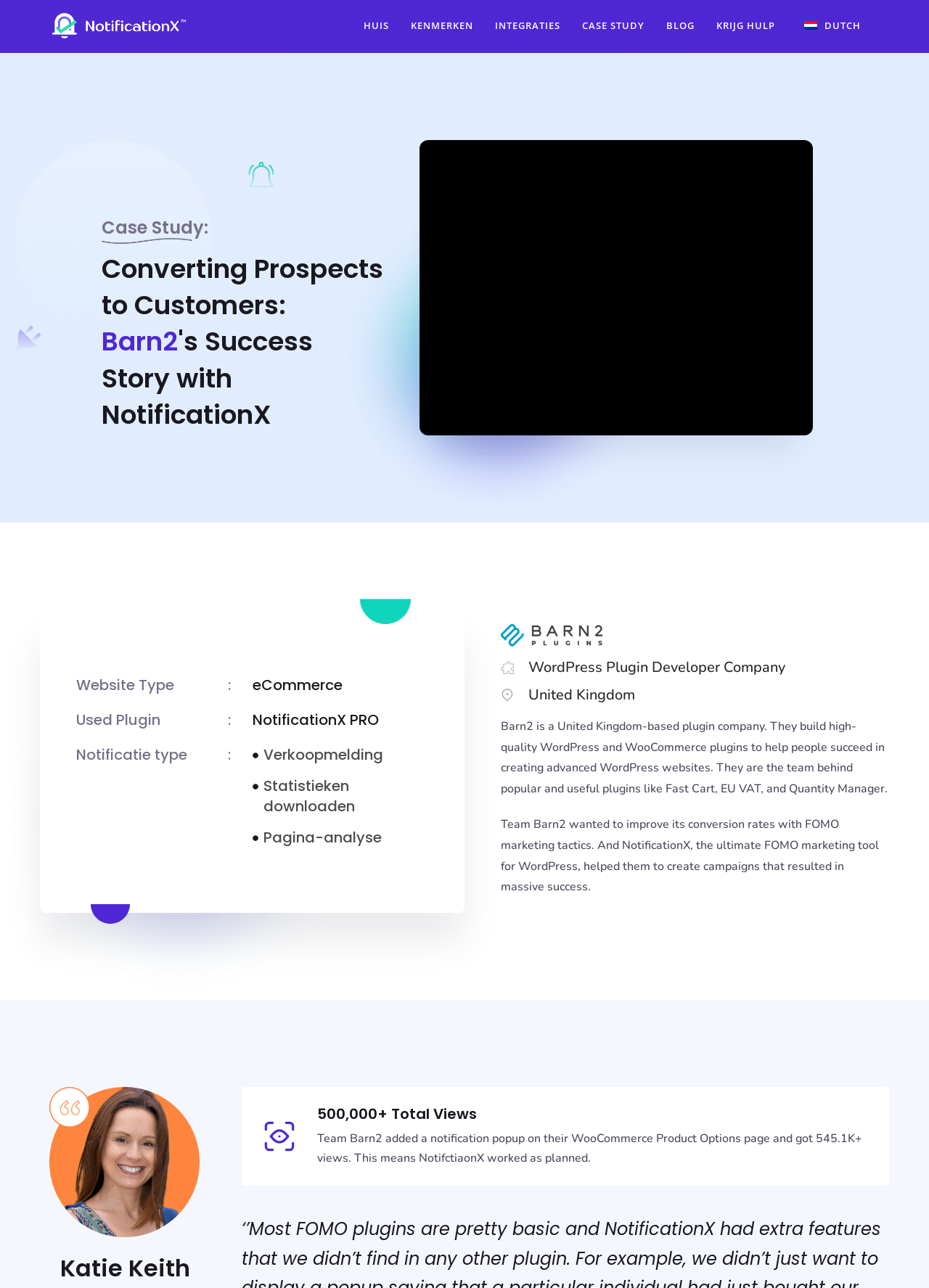Refer to the screenshot and answer the following question in detail:
What is the notification type used by Barn2?

I found the heading 'Notificatie type :' and its corresponding answer 'Verkoopmelding', which indicates that the notification type used by Barn2 is Verkoopmelding.